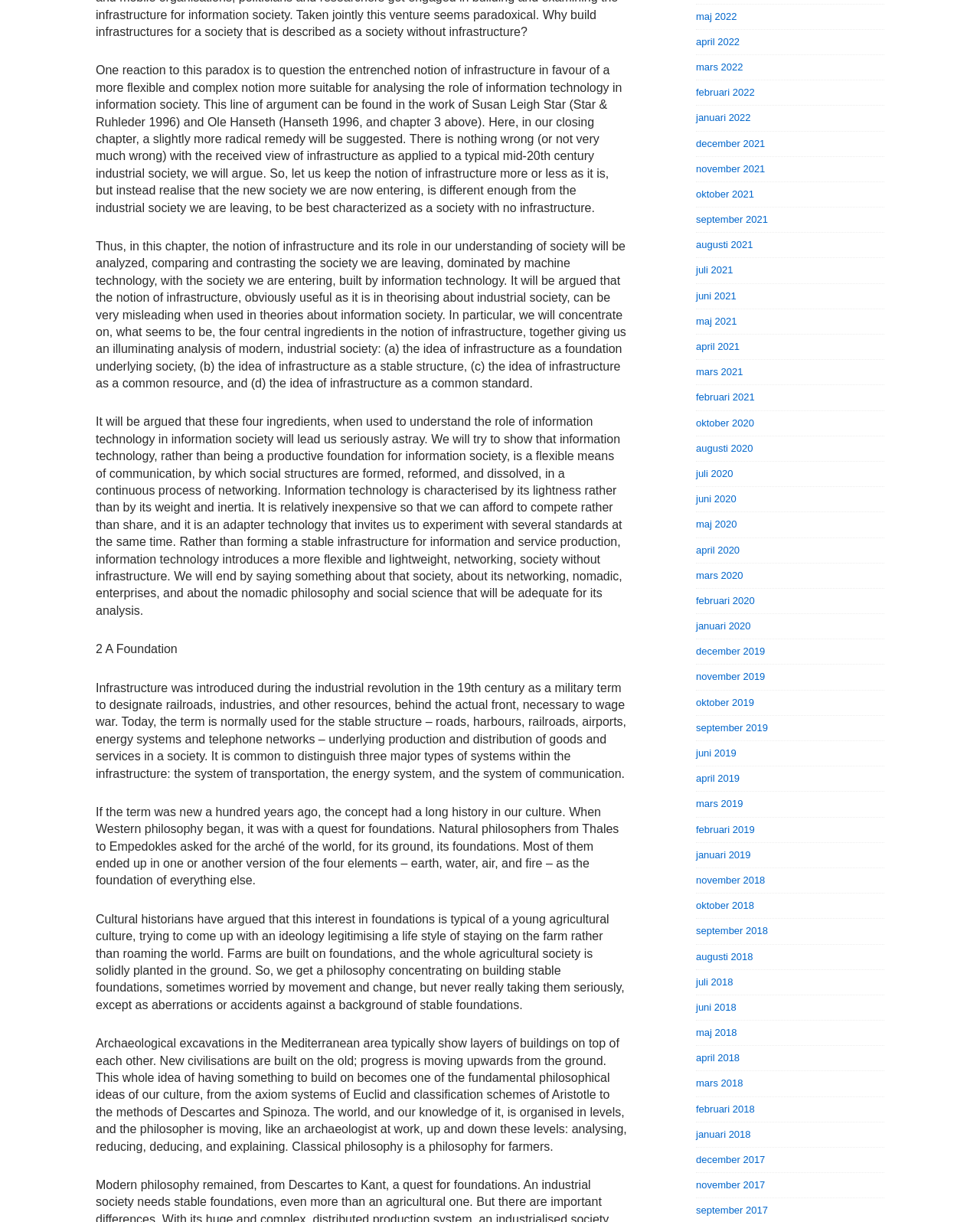Please determine the bounding box coordinates of the clickable area required to carry out the following instruction: "Click on 'maj 2022'". The coordinates must be four float numbers between 0 and 1, represented as [left, top, right, bottom].

[0.71, 0.009, 0.752, 0.018]